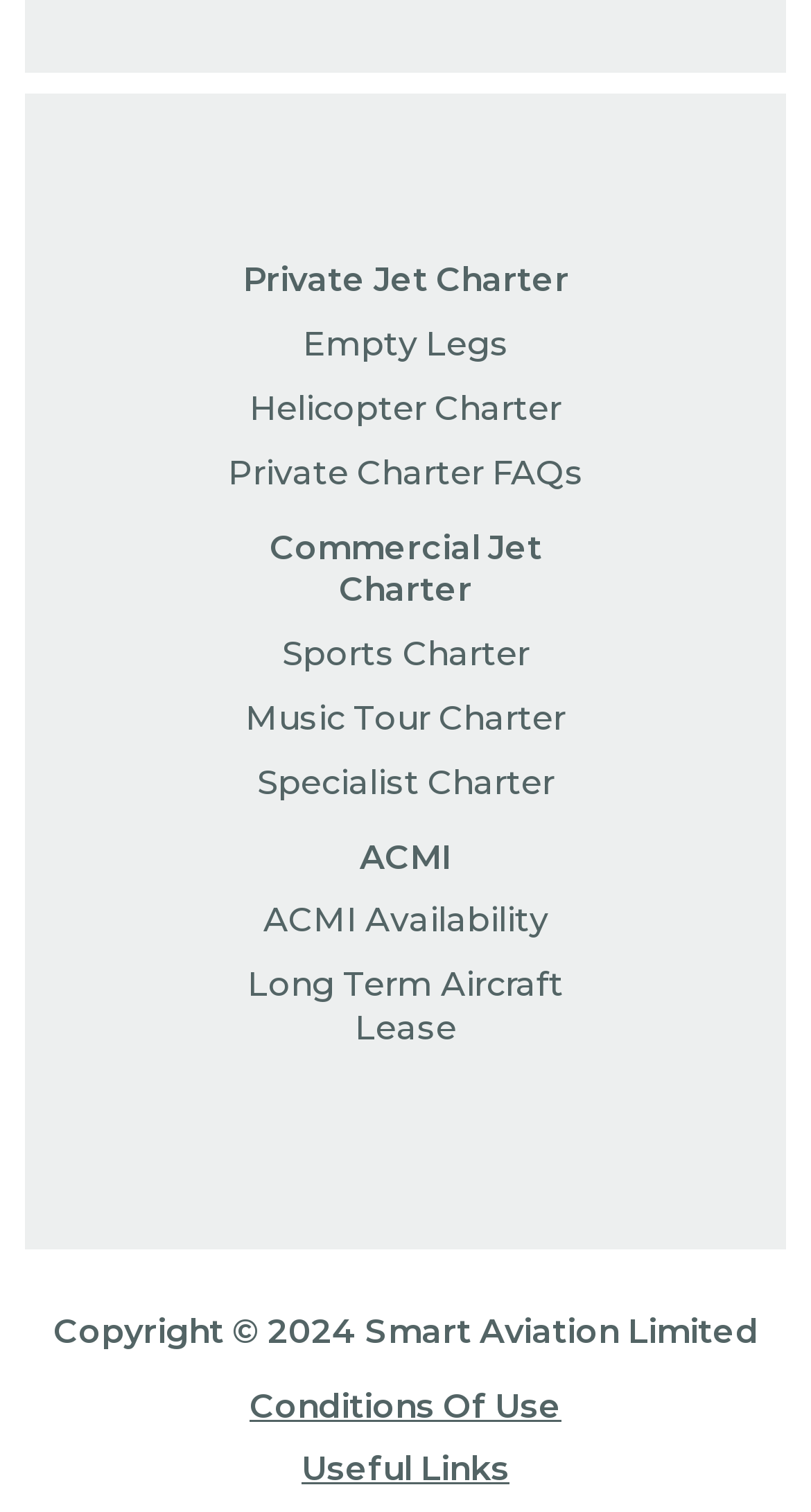Show the bounding box coordinates for the element that needs to be clicked to execute the following instruction: "Read the conditions of use". Provide the coordinates in the form of four float numbers between 0 and 1, i.e., [left, top, right, bottom].

[0.308, 0.917, 0.692, 0.943]